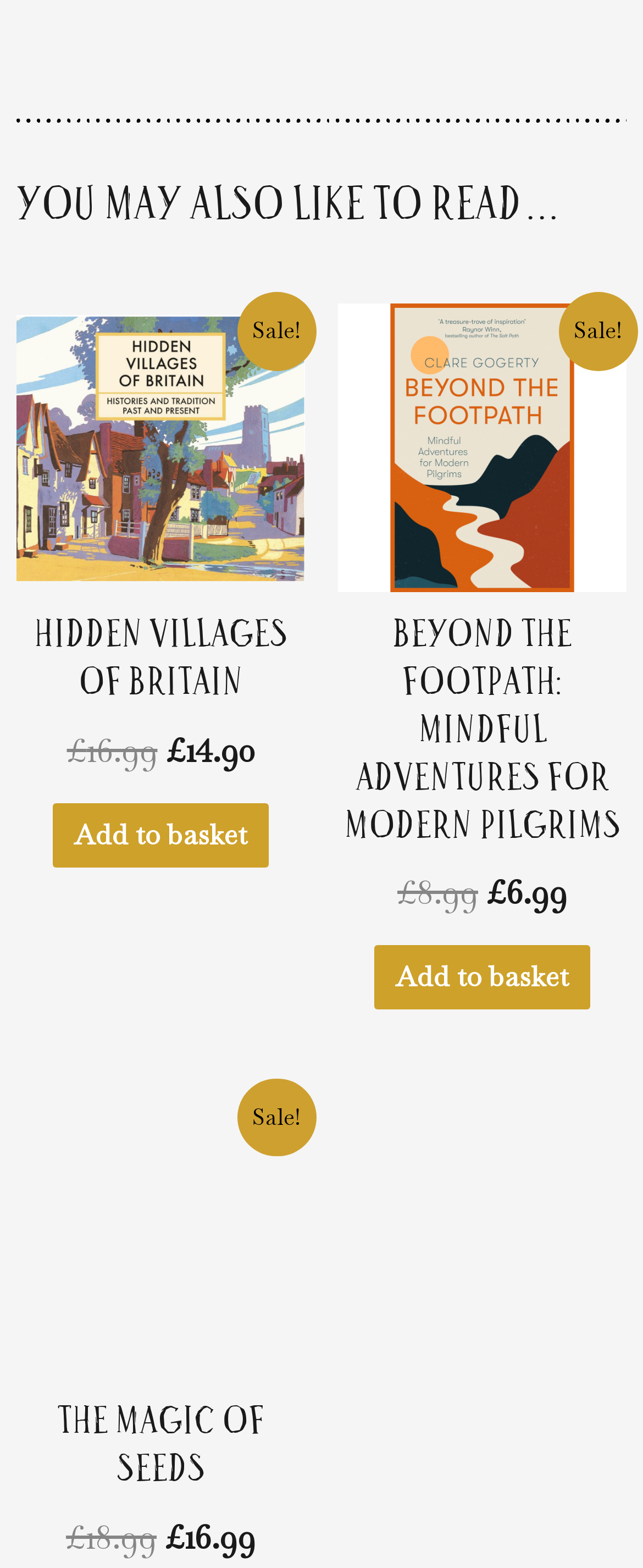What is the highest price of a product?
Based on the image, answer the question with as much detail as possible.

I compared the prices of all products on the webpage and found that the highest price is £16.99, which is associated with the product 'The magic of seeds'.